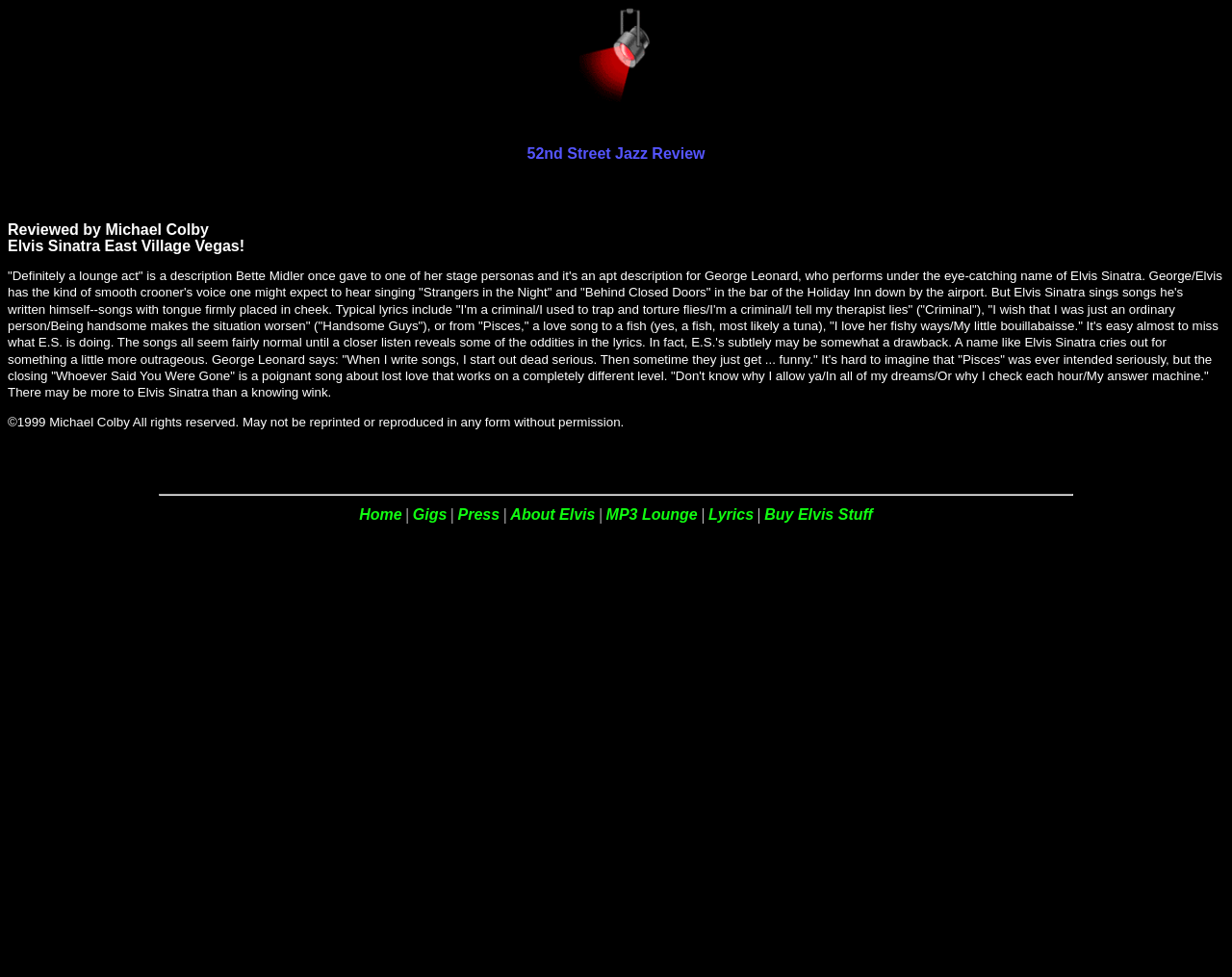Using the format (top-left x, top-left y, bottom-right x, bottom-right y), provide the bounding box coordinates for the described UI element. All values should be floating point numbers between 0 and 1: Buy Elvis Stuff

[0.62, 0.518, 0.708, 0.535]